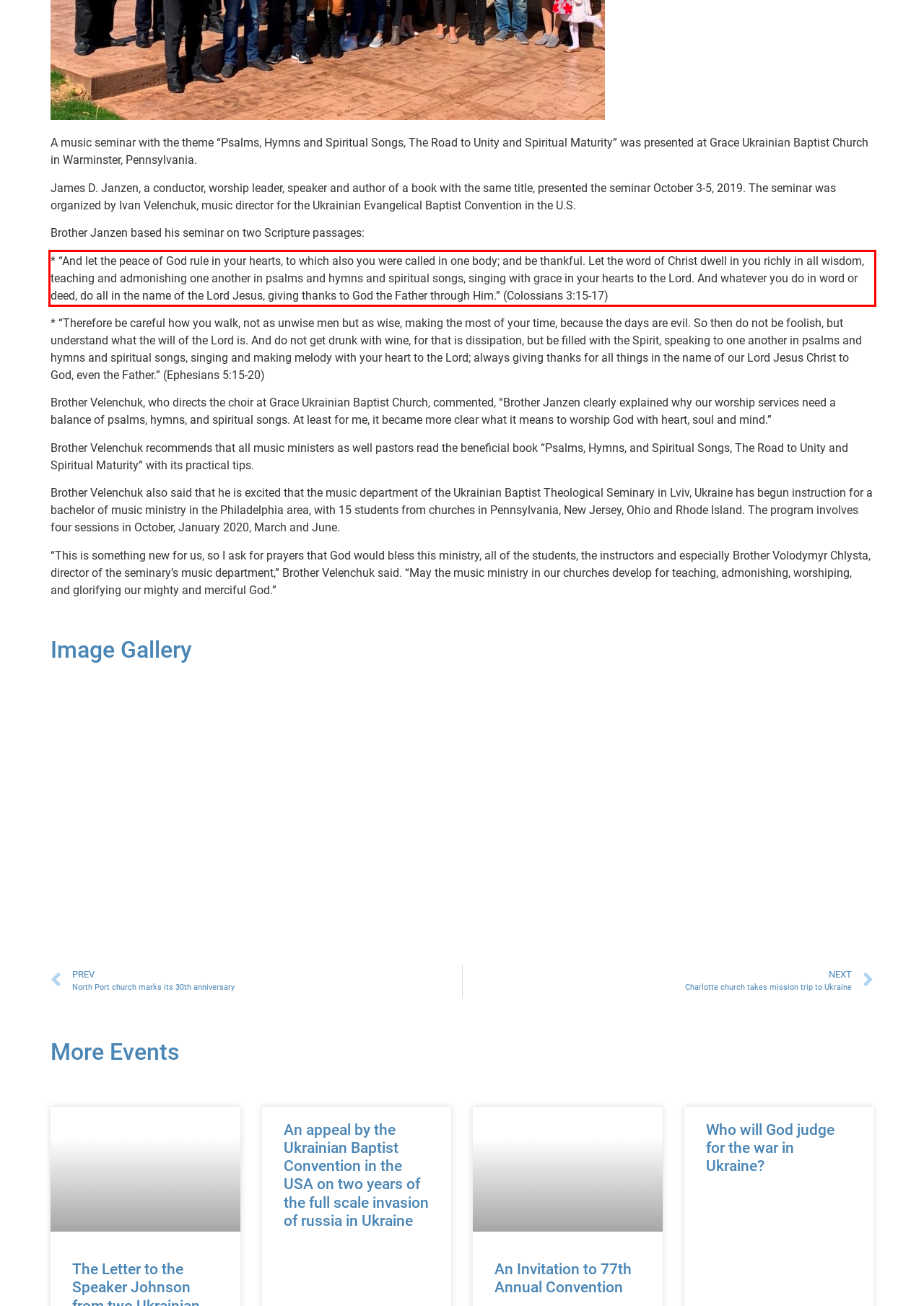Analyze the red bounding box in the provided webpage screenshot and generate the text content contained within.

* “And let the peace of God rule in your hearts, to which also you were called in one body; and be thankful. Let the word of Christ dwell in you richly in all wisdom, teaching and admonishing one another in psalms and hymns and spiritual songs, singing with grace in your hearts to the Lord. And whatever you do in word or deed, do all in the name of the Lord Jesus, giving thanks to God the Father through Him.” (Colossians 3:15-17)